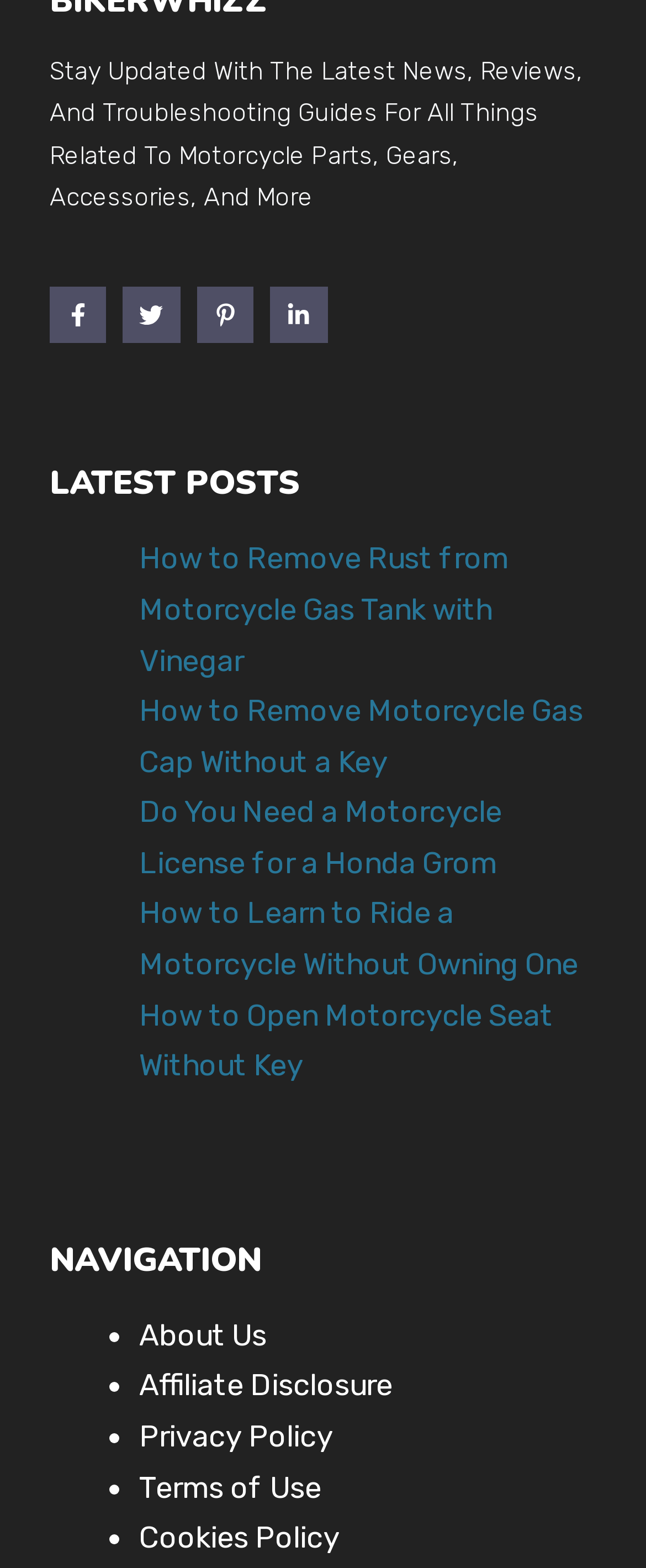Determine the bounding box coordinates of the UI element described below. Use the format (top-left x, top-left y, bottom-right x, bottom-right y) with floating point numbers between 0 and 1: Terms of Use

[0.215, 0.937, 0.497, 0.96]